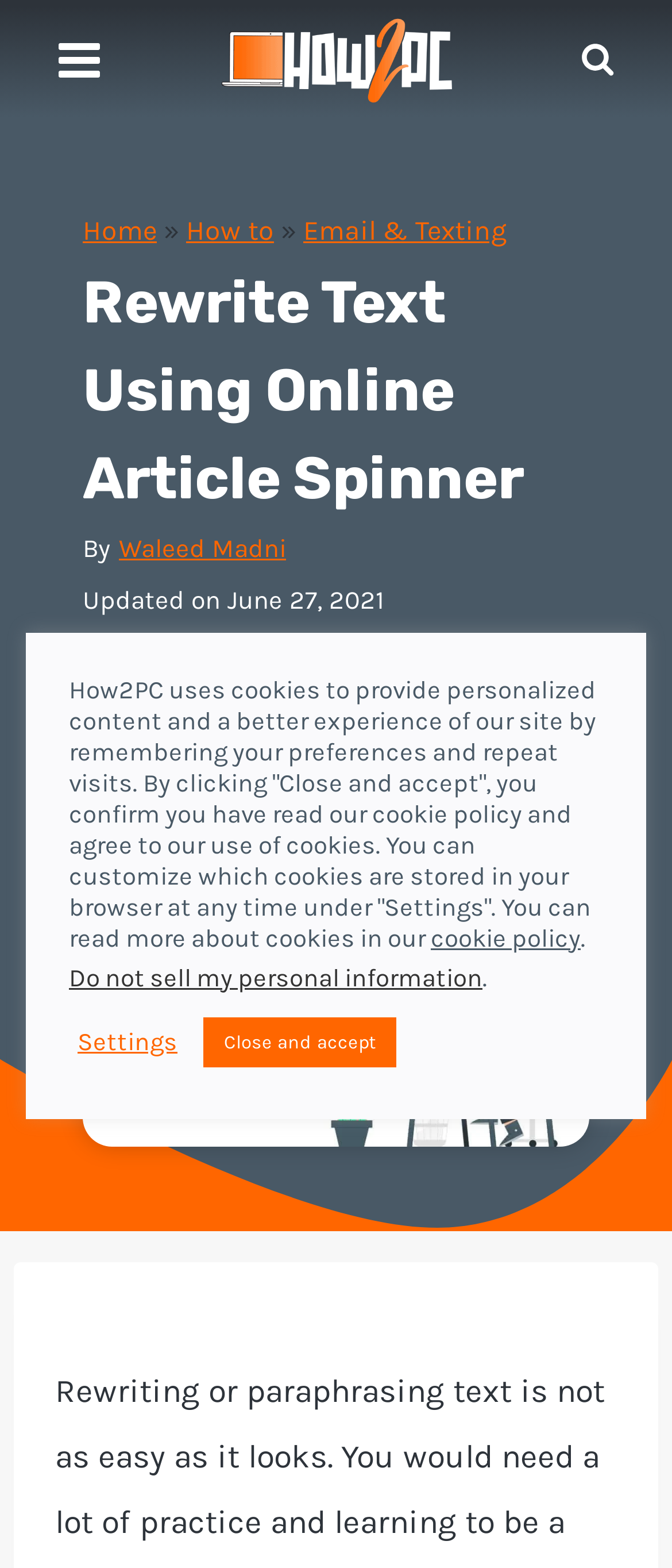Please locate the bounding box coordinates of the element that should be clicked to achieve the given instruction: "Go to the Email & Texting page".

[0.451, 0.136, 0.754, 0.157]